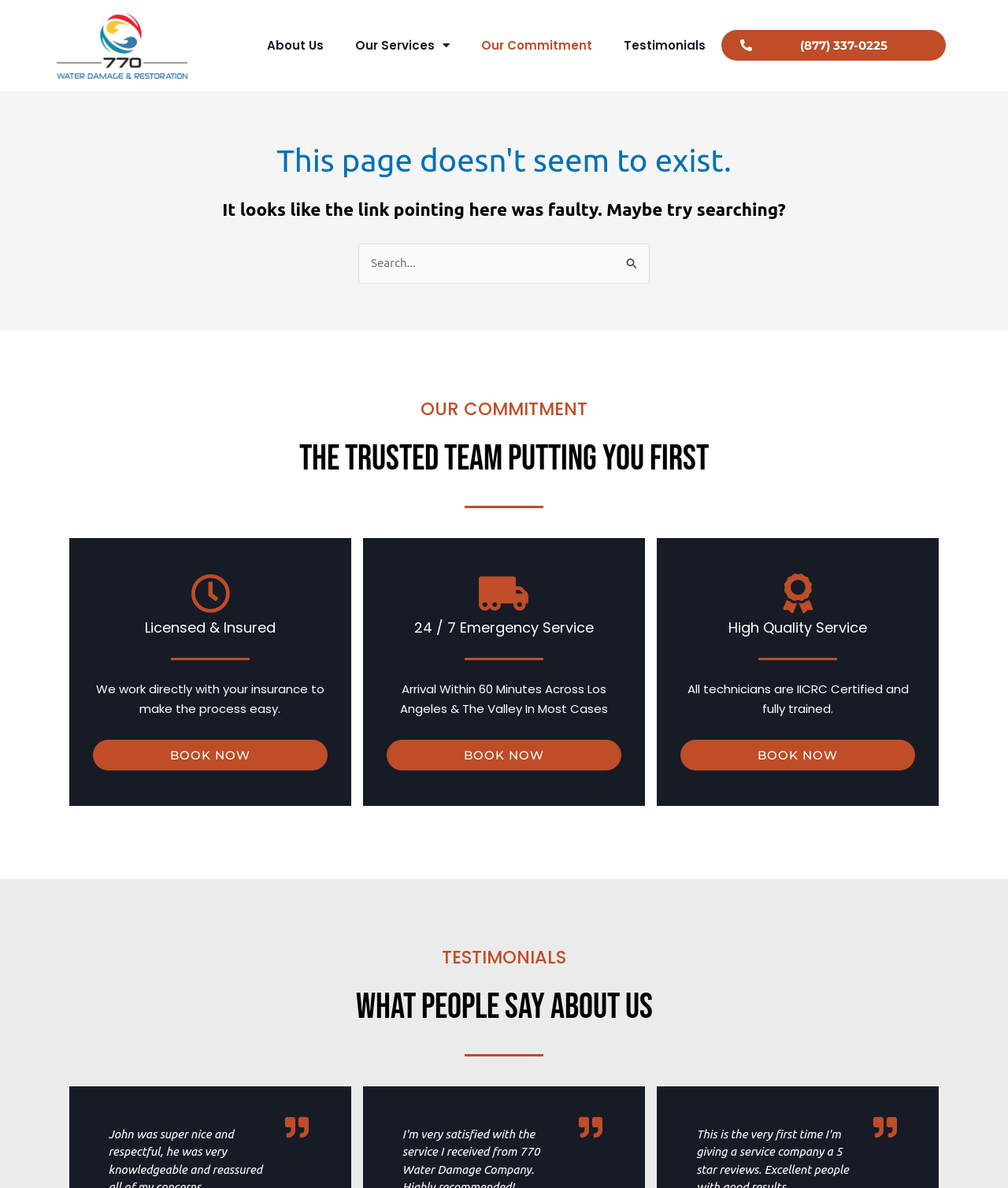Using the information from the screenshot, answer the following question thoroughly:
What is the certification of the technicians?

I found the certification of the technicians by looking at the StaticText element with the text 'All technicians are IICRC Certified and fully trained.' which is a sibling of the 'High Quality Service' StaticText element.